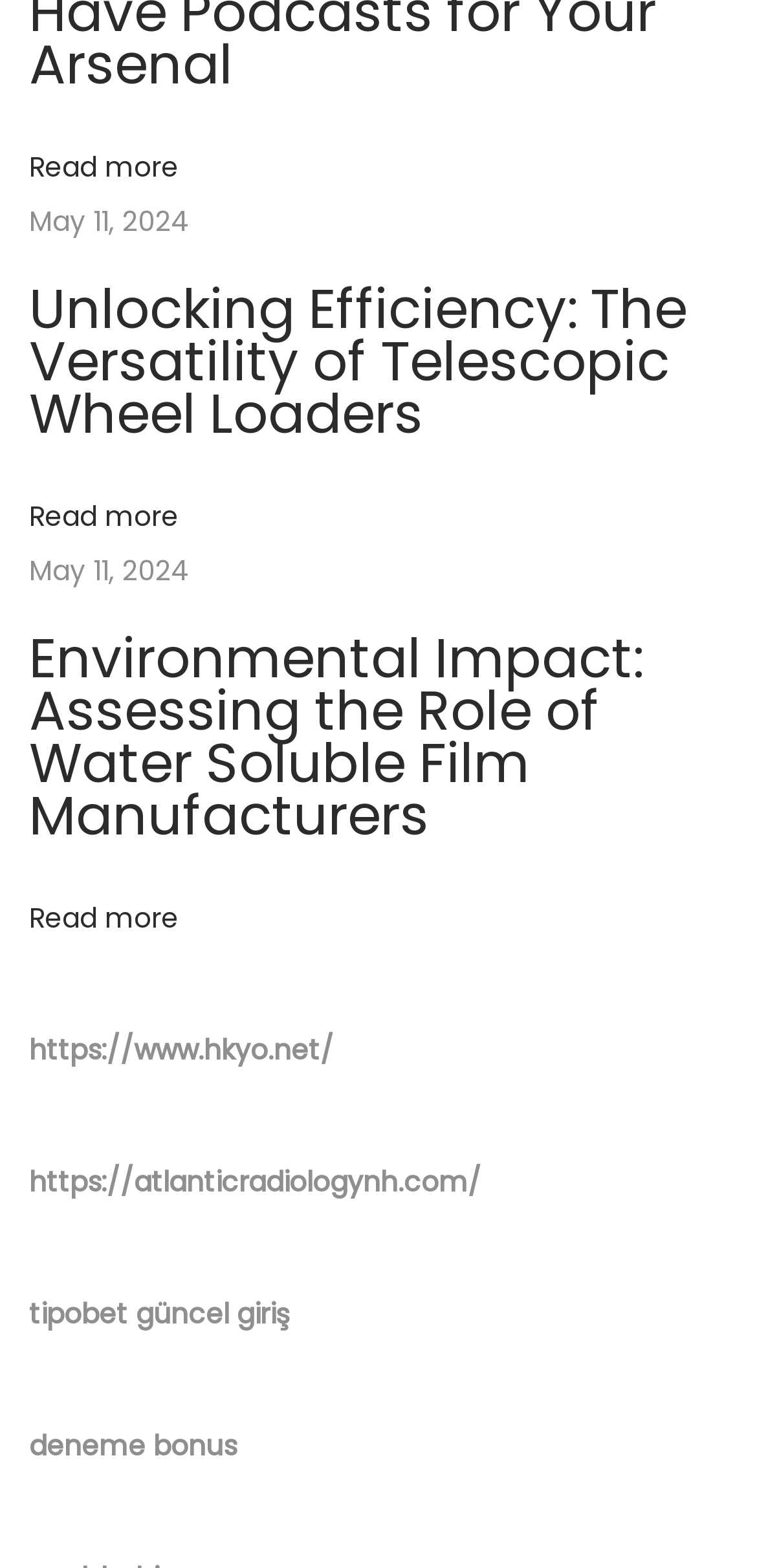Given the element description Read more, specify the bounding box coordinates of the corresponding UI element in the format (top-left x, top-left y, bottom-right x, bottom-right y). All values must be between 0 and 1.

[0.038, 0.317, 0.236, 0.342]